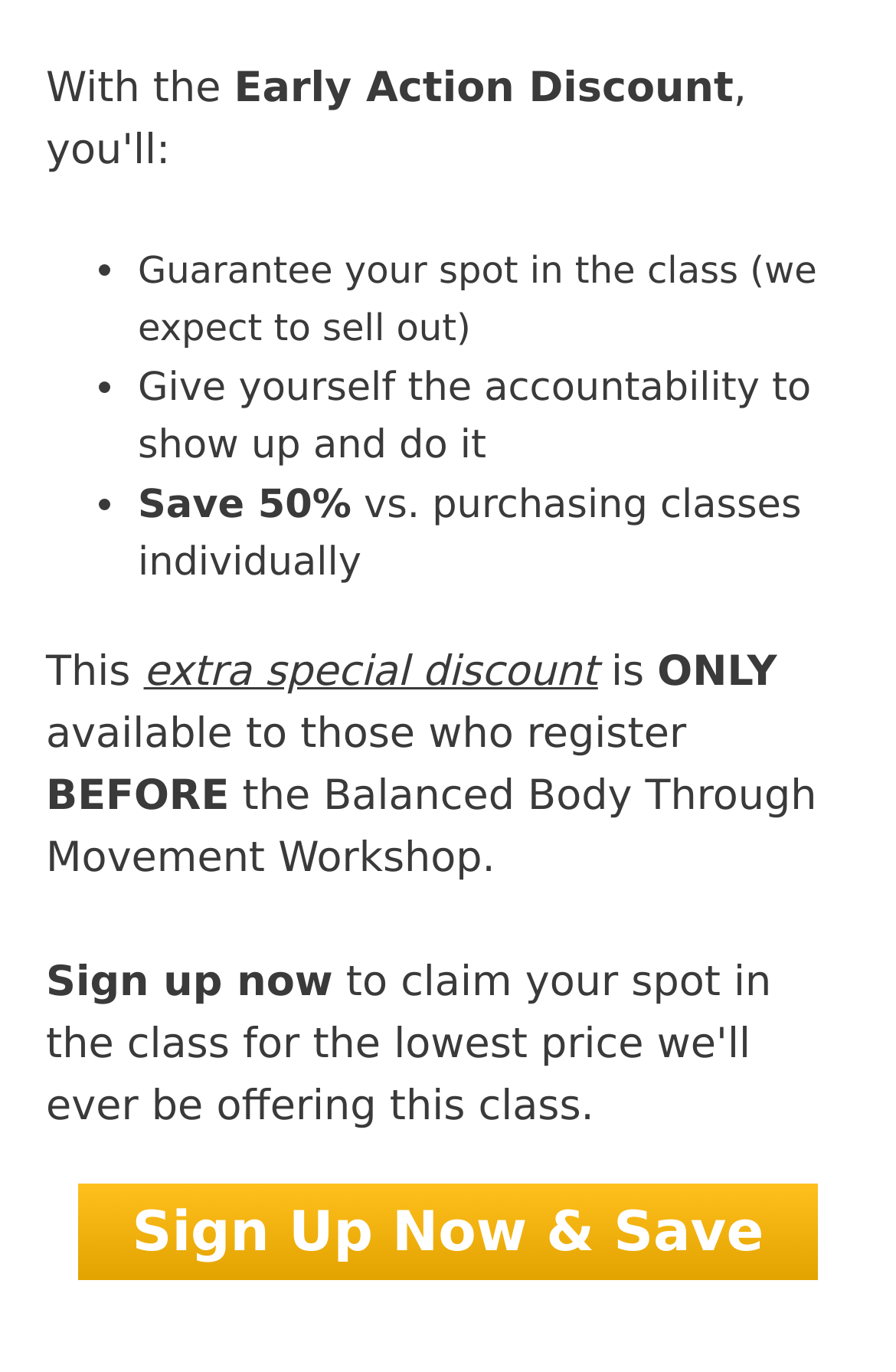Can you give a comprehensive explanation to the question given the content of the image?
What is the purpose of guaranteeing a spot in the class?

According to the webpage, guaranteeing a spot in the class provides accountability to show up and do it, which means that it helps individuals to be committed to their decision.